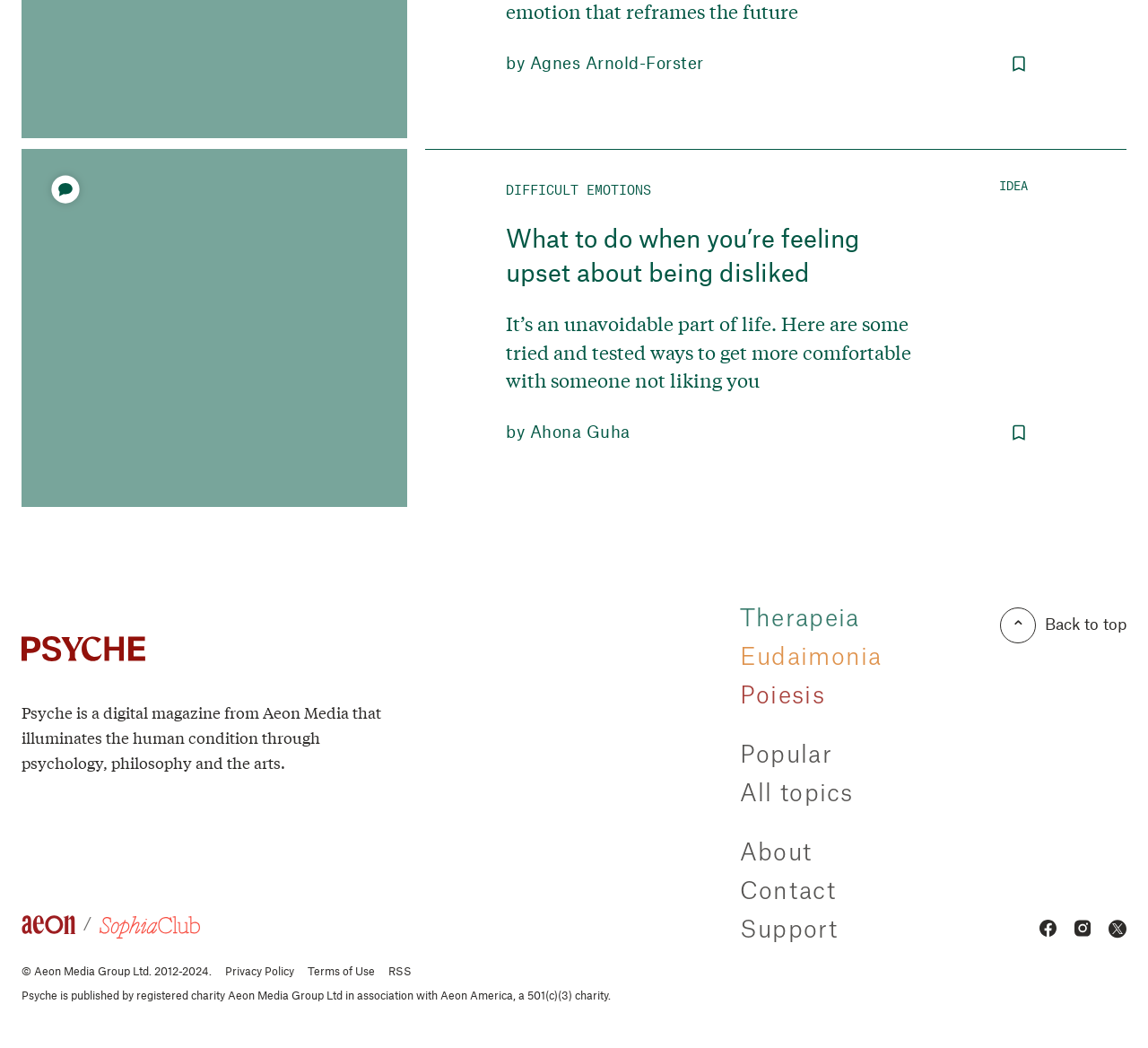Locate the bounding box coordinates of the clickable region to complete the following instruction: "Visit the Aeon Media website."

[0.229, 0.668, 0.304, 0.69]